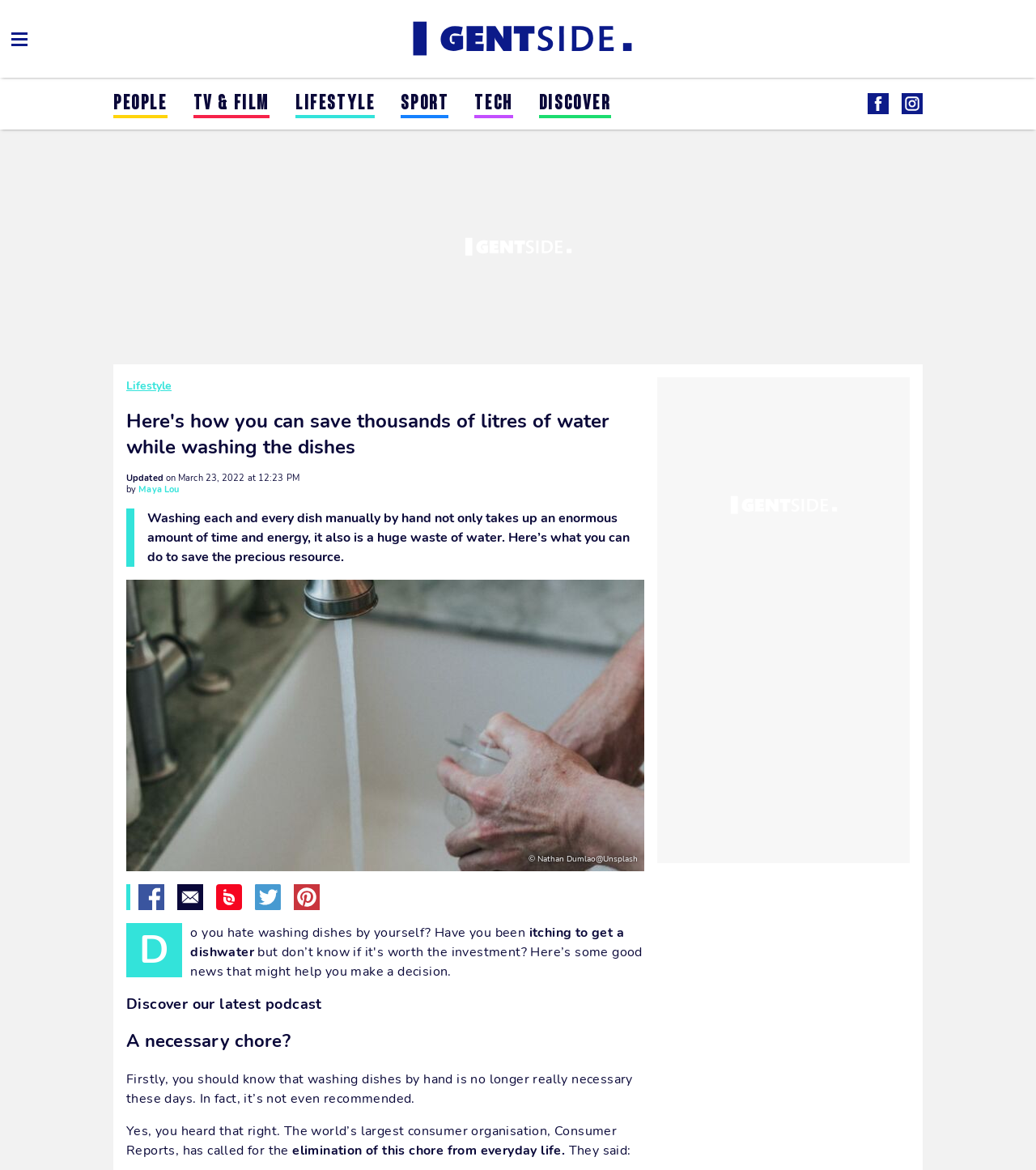Determine the bounding box of the UI element mentioned here: "title="Pin it"". The coordinates must be in the format [left, top, right, bottom] with values ranging from 0 to 1.

[0.284, 0.756, 0.309, 0.778]